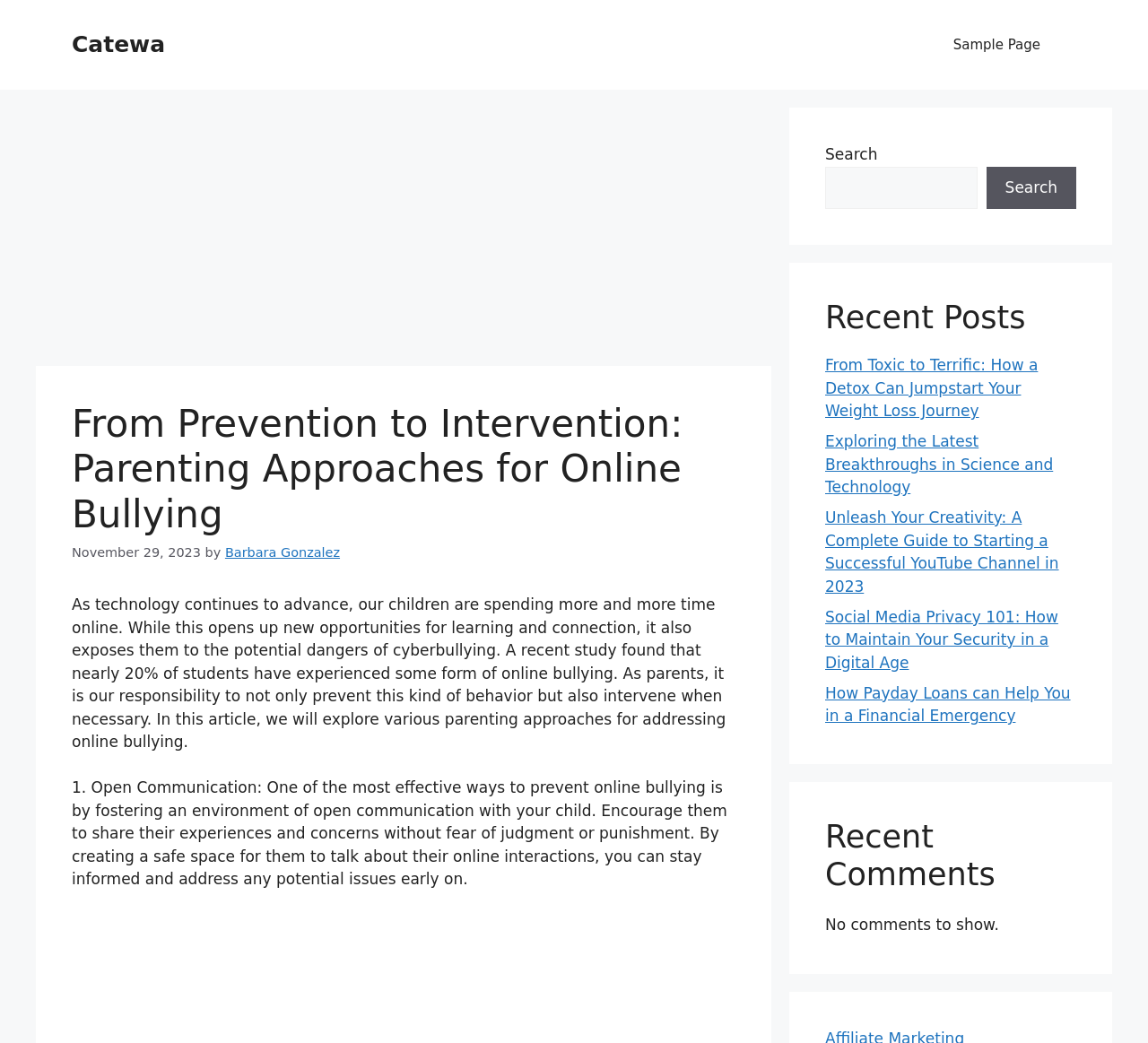Predict the bounding box coordinates of the area that should be clicked to accomplish the following instruction: "Click the 'Sample Page' link". The bounding box coordinates should consist of four float numbers between 0 and 1, i.e., [left, top, right, bottom].

[0.815, 0.017, 0.922, 0.069]